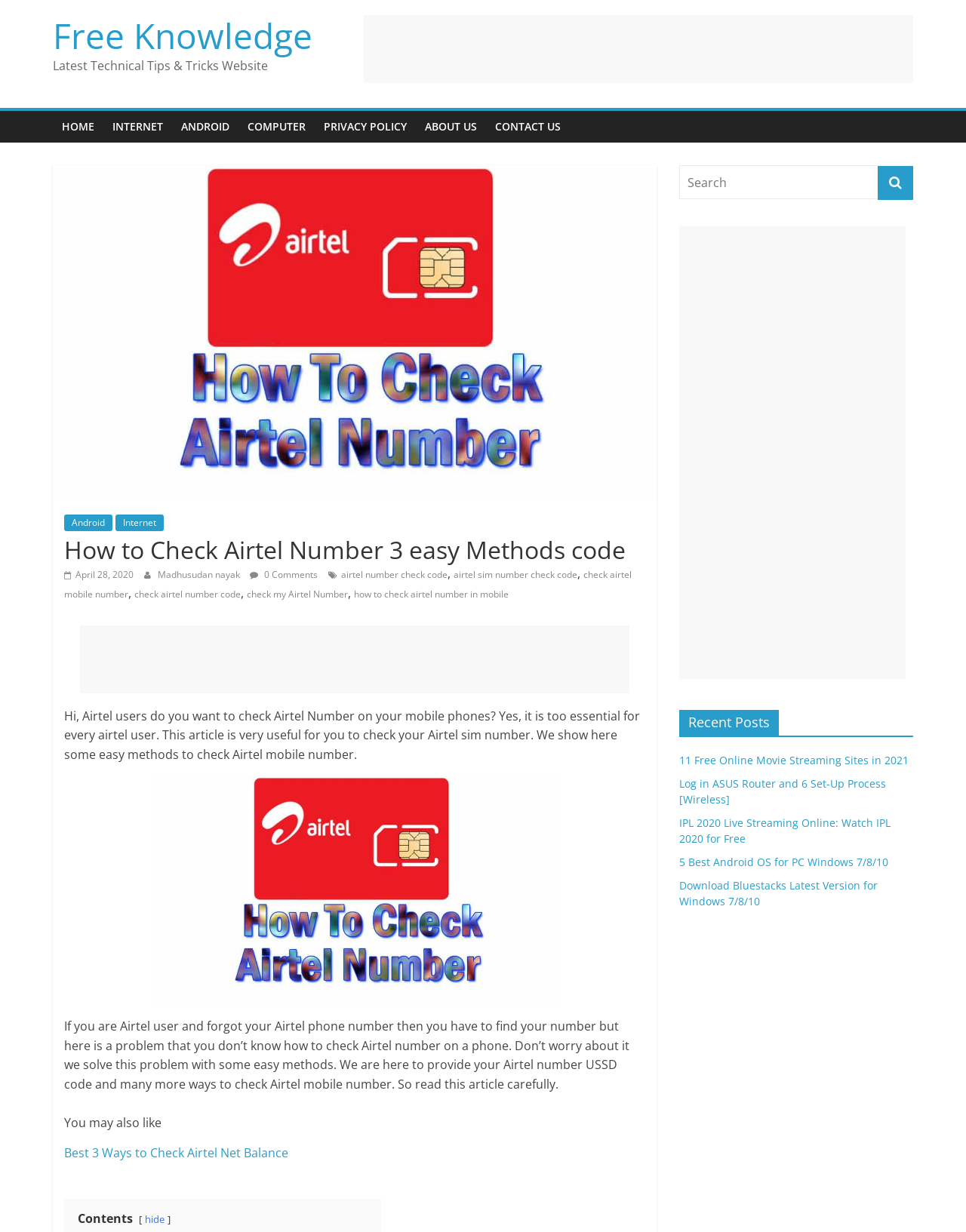Determine the bounding box coordinates for the area that needs to be clicked to fulfill this task: "Click on the 'CONTACT US' link". The coordinates must be given as four float numbers between 0 and 1, i.e., [left, top, right, bottom].

[0.503, 0.09, 0.59, 0.116]